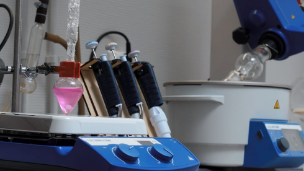What is the function of the heating mantle or water bath?
Using the image, elaborate on the answer with as much detail as possible.

The question asks about the function of the heating mantle or water bath, which is visible in the background of the image. According to the caption, this equipment enhances the setup's functionality for experiments requiring temperature control.